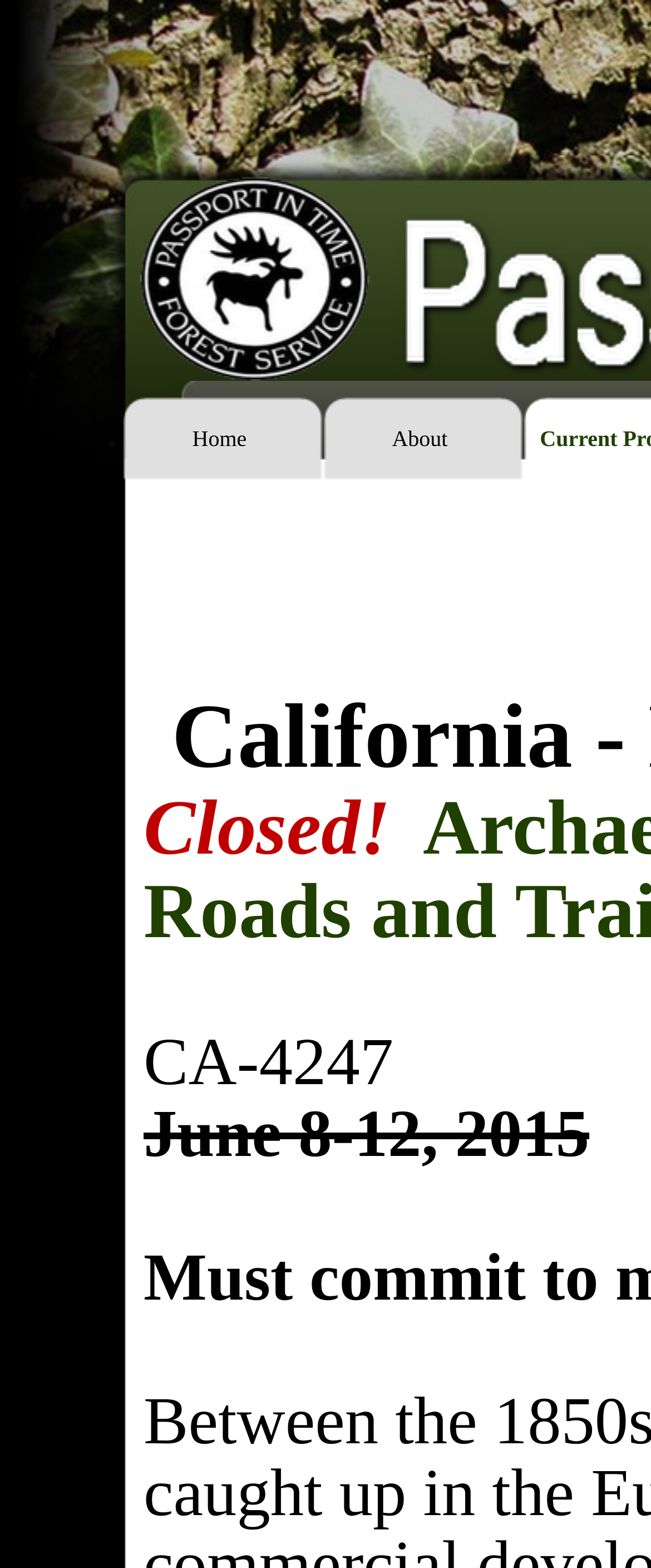Give a one-word or short phrase answer to this question: 
What is the status of the project?

Closed